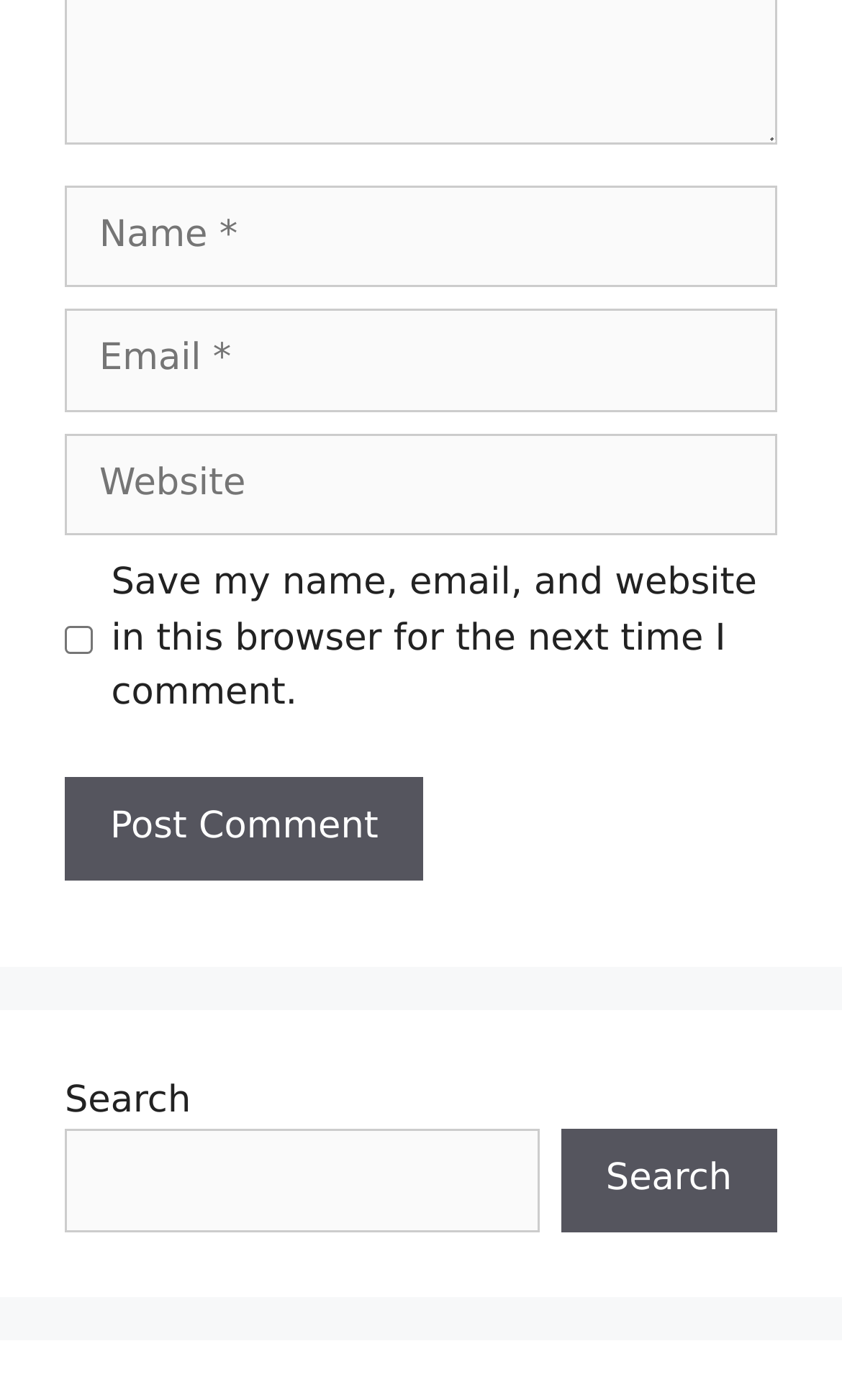Please provide a one-word or short phrase answer to the question:
What is the button below the textboxes for?

Post comment